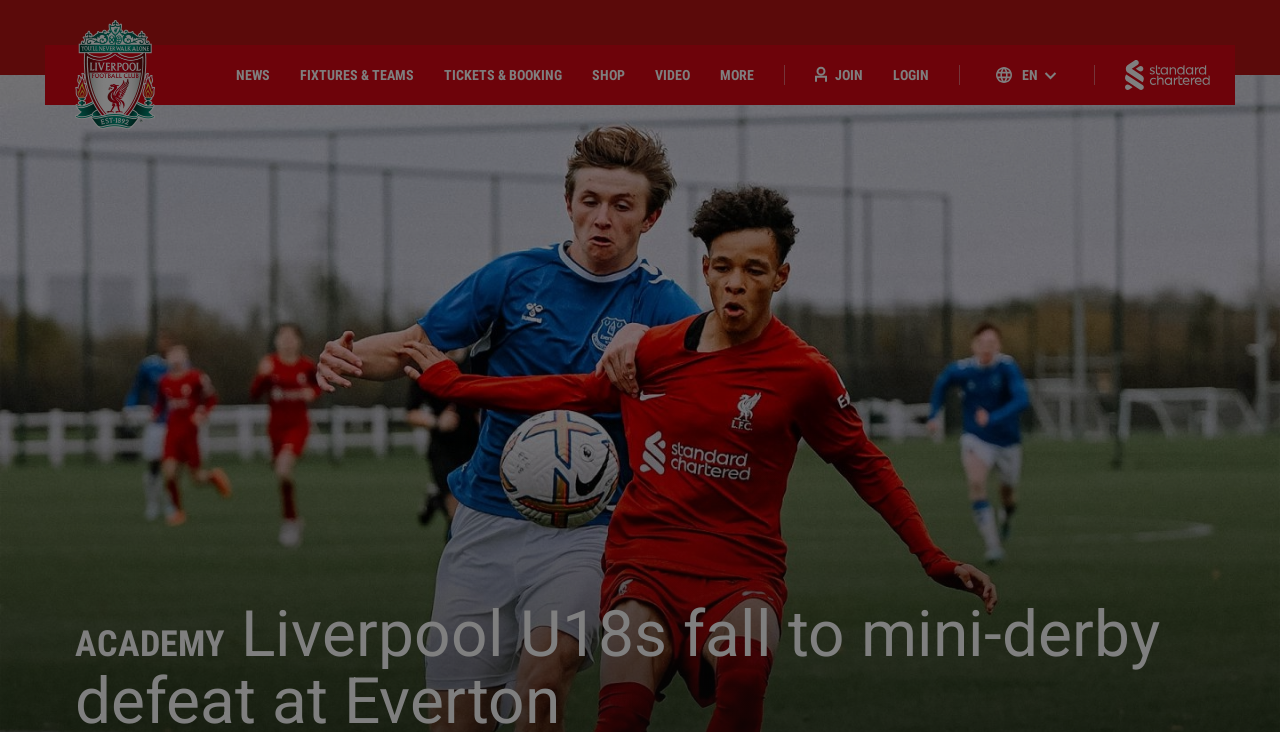Locate the UI element described by Standard Chartered in the provided webpage screenshot. Return the bounding box coordinates in the format (top-left x, top-left y, bottom-right x, bottom-right y), ensuring all values are between 0 and 1.

[0.879, 0.082, 0.949, 0.123]